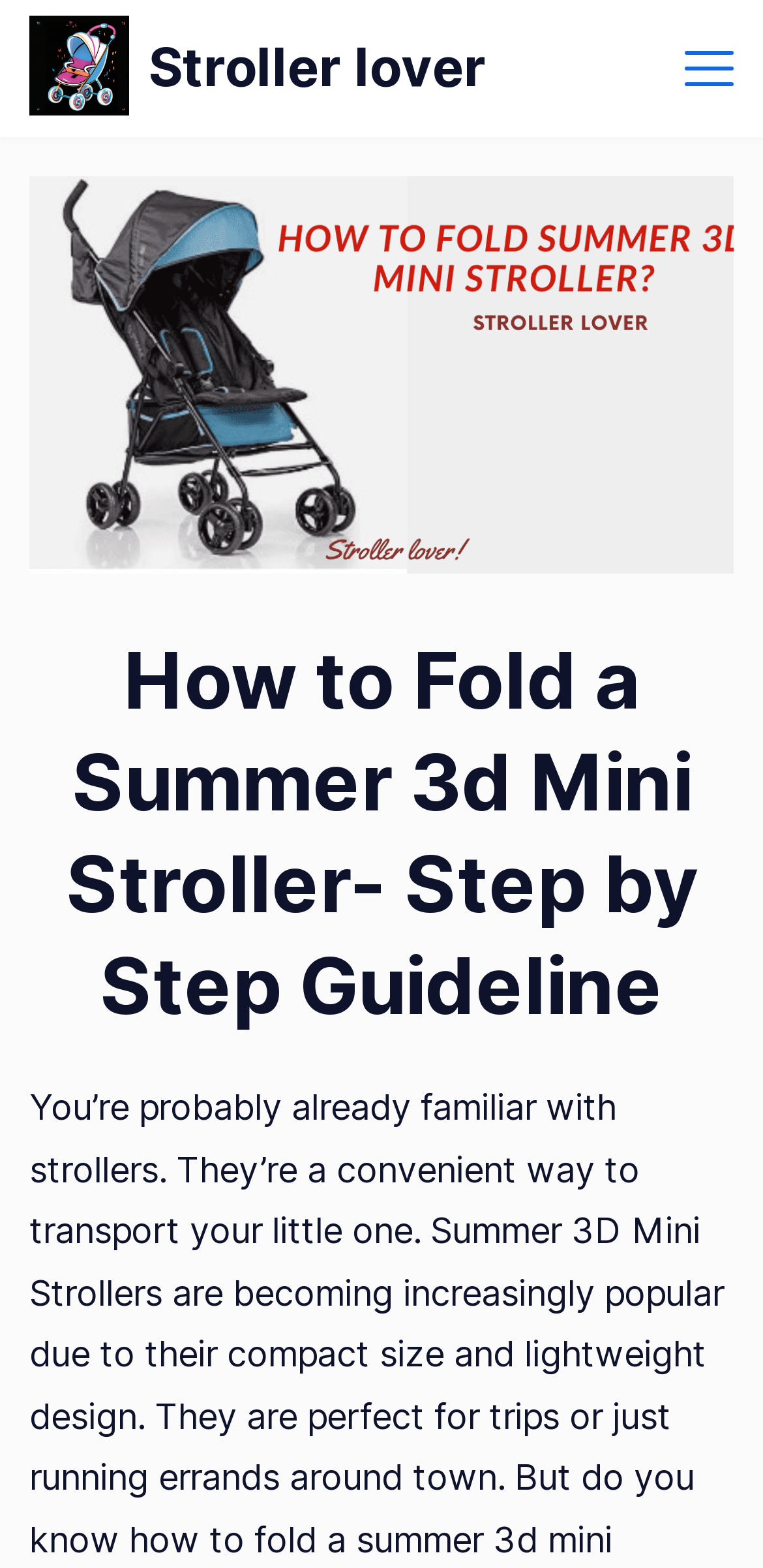How many sections are there in the main content?
Give a single word or phrase answer based on the content of the image.

2